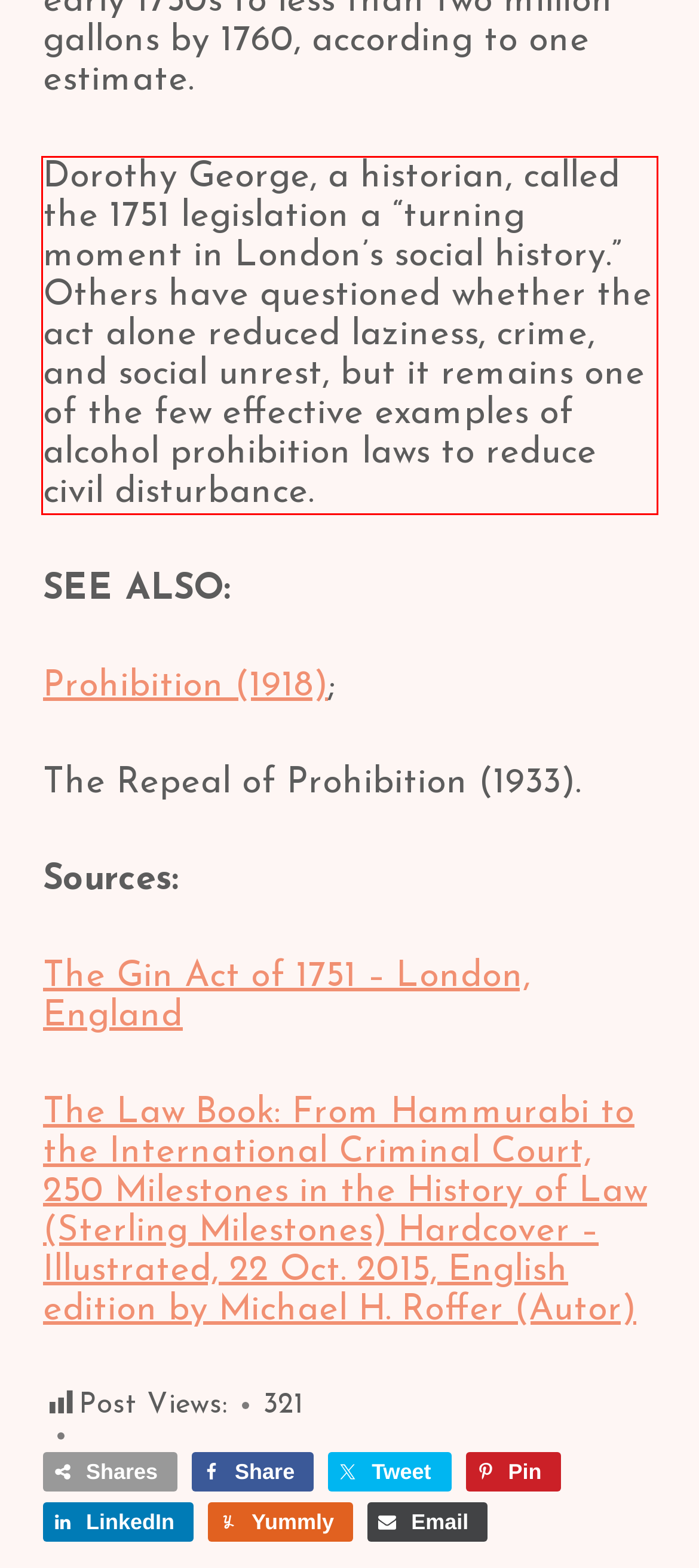Given a screenshot of a webpage with a red bounding box, please identify and retrieve the text inside the red rectangle.

Dorothy George, a historian, called the 1751 legislation a “turning moment in London’s social history.” Others have questioned whether the act alone reduced laziness, crime, and social unrest, but it remains one of the few effective examples of alcohol prohibition laws to reduce civil disturbance.